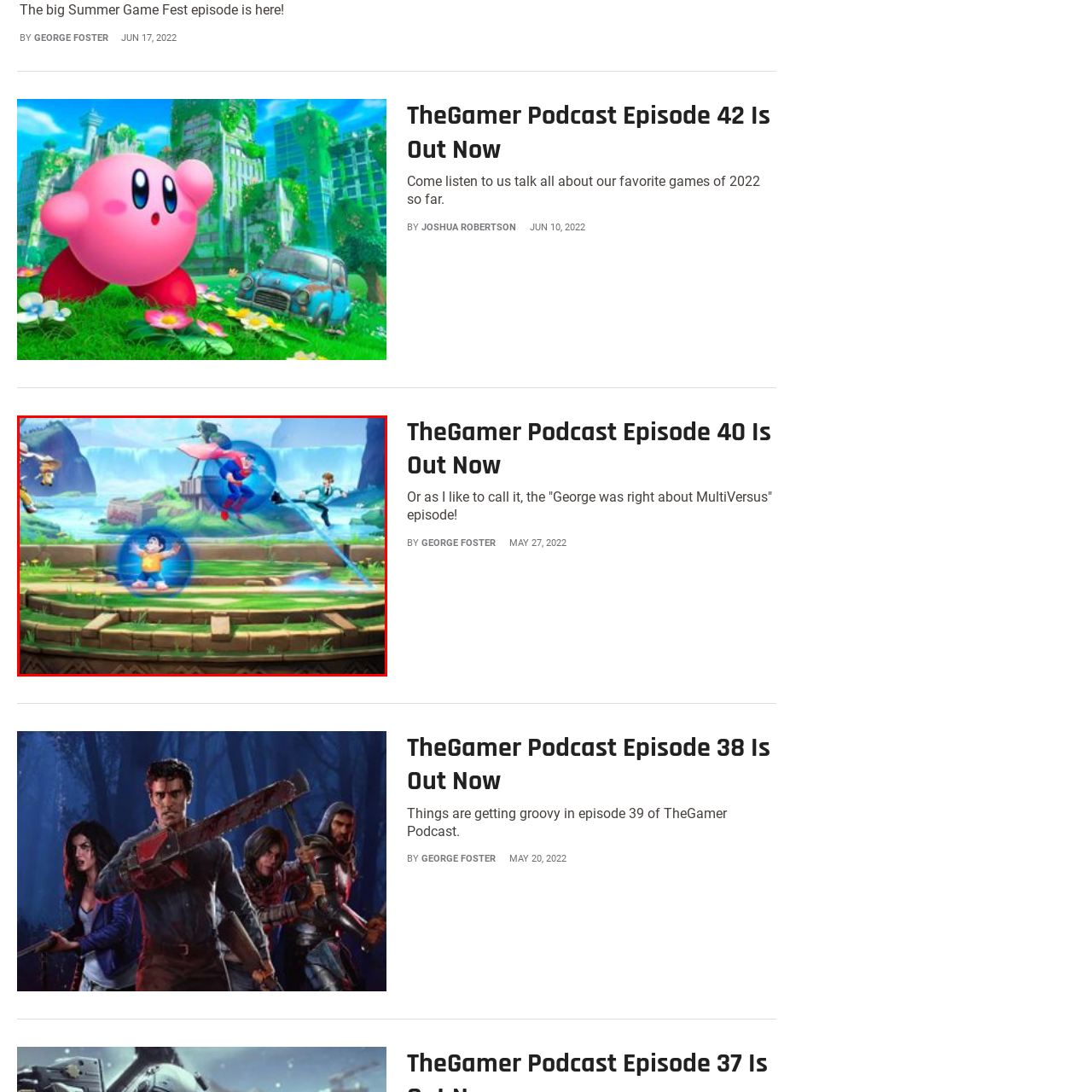Refer to the image within the red outline and provide a one-word or phrase answer to the question:
What type of environment is depicted in the background?

Whimsical and immersive